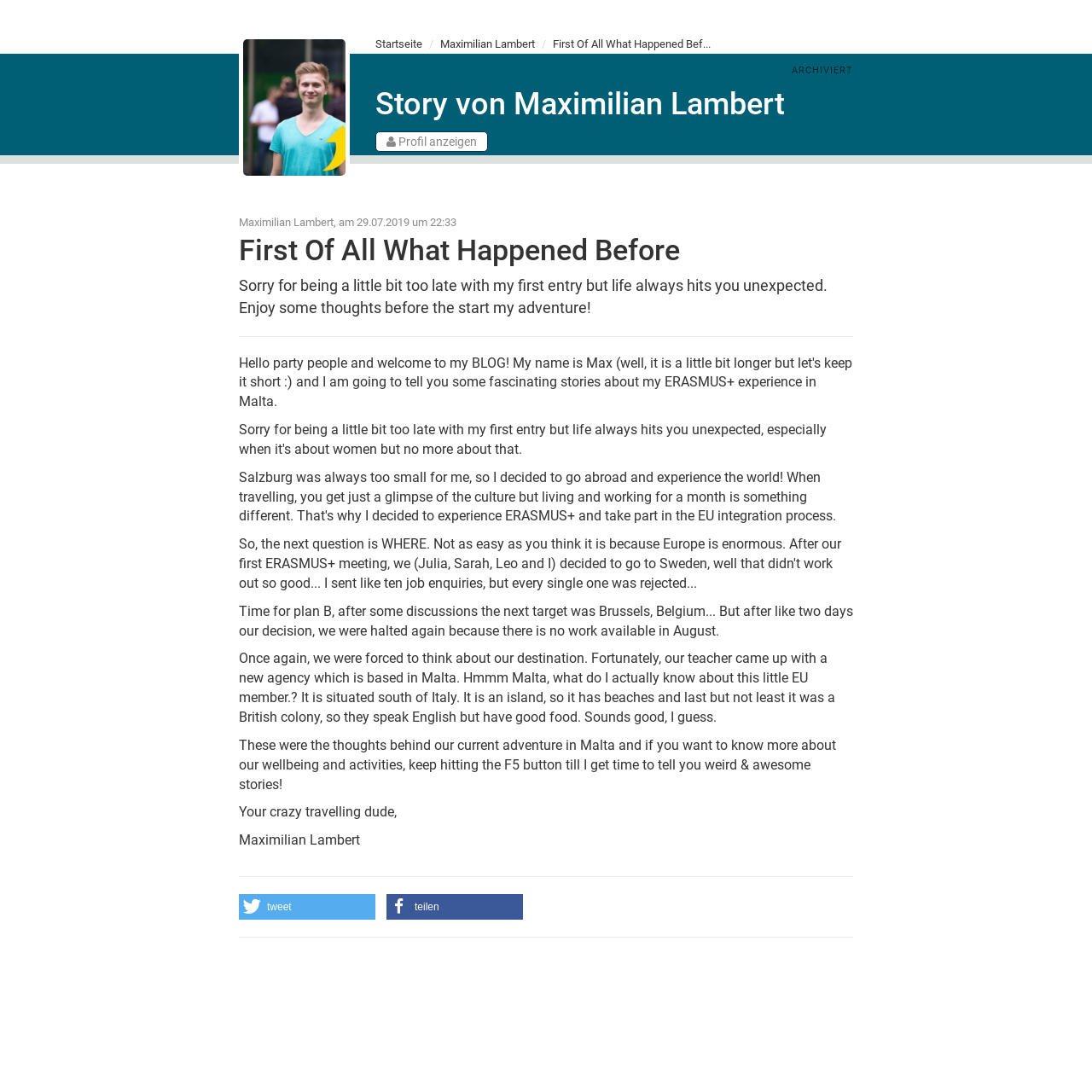What is the language spoken in Malta?
Answer the question with a detailed and thorough explanation.

I found the language spoken in Malta by reading the story, specifically the part where it says 'they speak English but have good food'. This indicates that English is one of the languages spoken in Malta.